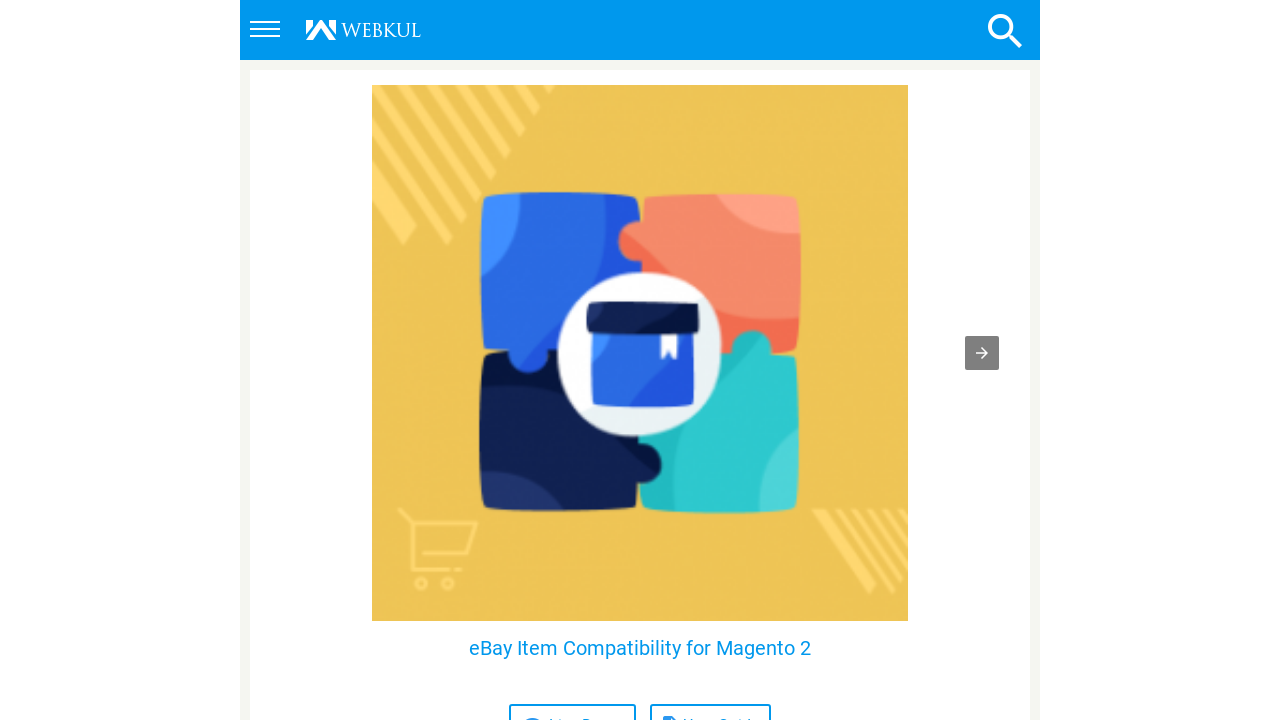Please give a succinct answer using a single word or phrase:
What is the logo above the 'Webkul Store' link?

Webkul Store